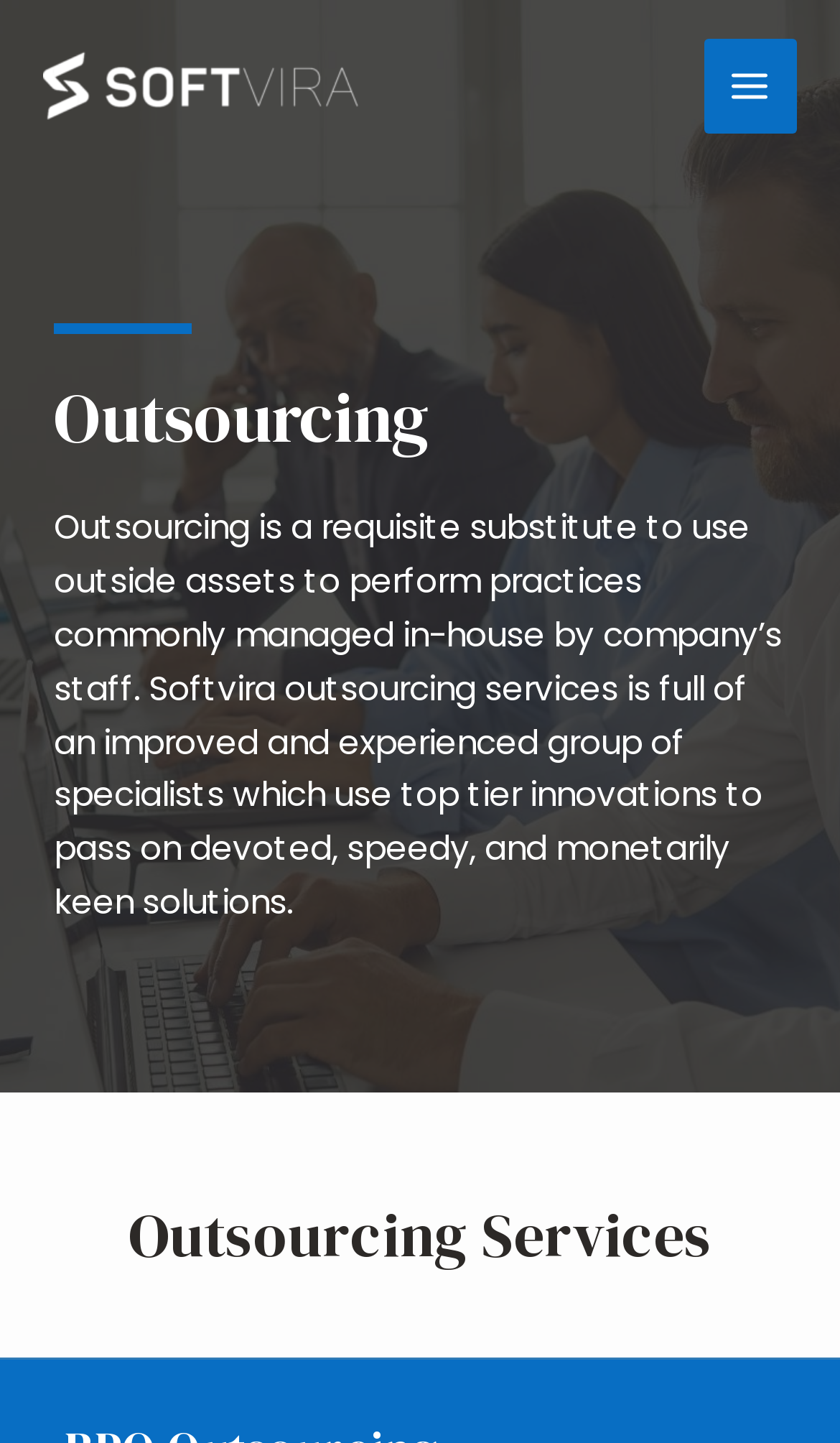Carefully observe the image and respond to the question with a detailed answer:
What is the characteristic of Softvira's specialists?

The webpage describes Softvira's specialists as an improved and experienced group, implying that they possess advanced skills and expertise in their field.